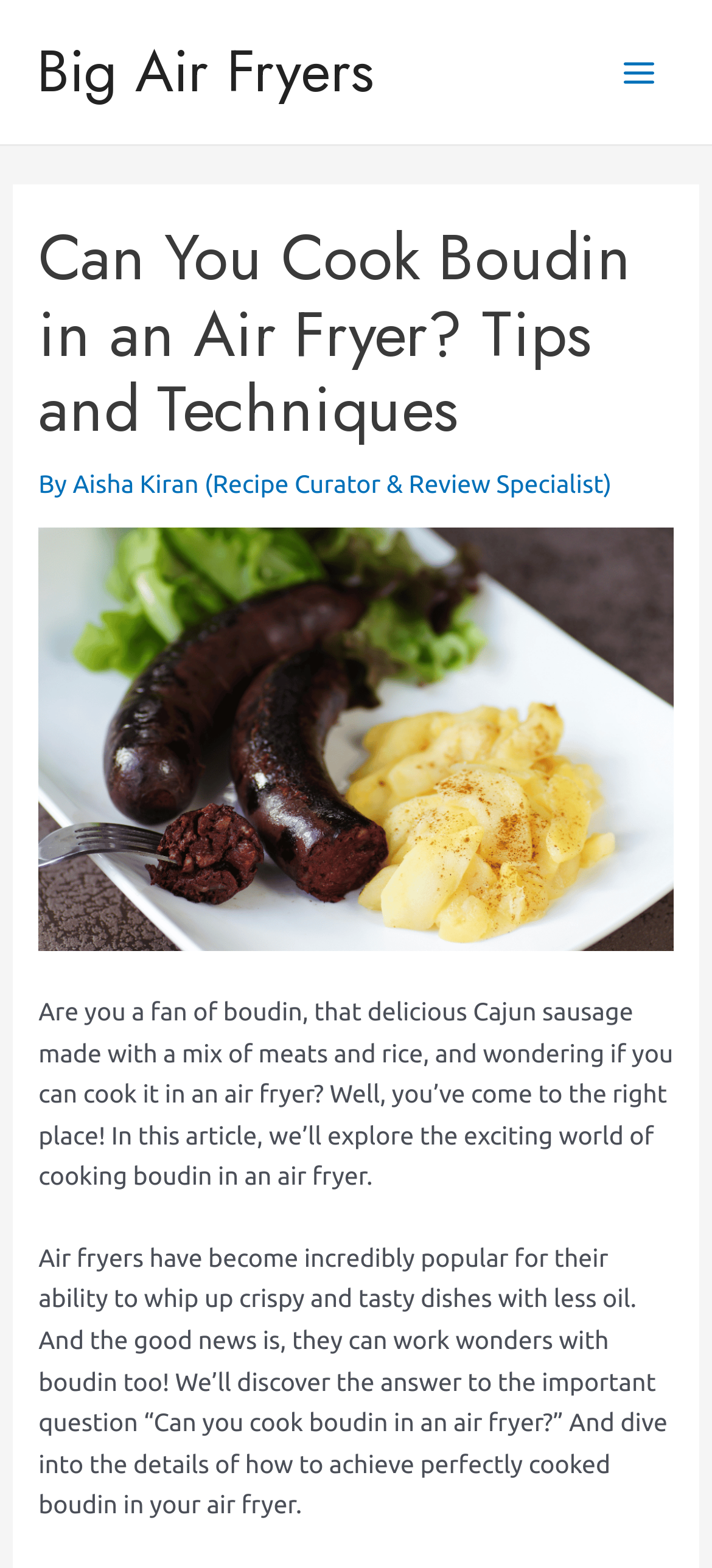Please examine the image and provide a detailed answer to the question: What is the topic of this article?

Based on the heading and the content of the article, it is clear that the topic is about cooking boudin in an air fryer. The heading 'Can You Cook Boudin in an Air Fryer? Tips and Techniques' and the text 'Are you a fan of boudin, that delicious Cajun sausage made with a mix of meats and rice, and wondering if you can cook it in an air fryer?' both indicate that the article is about cooking boudin in an air fryer.